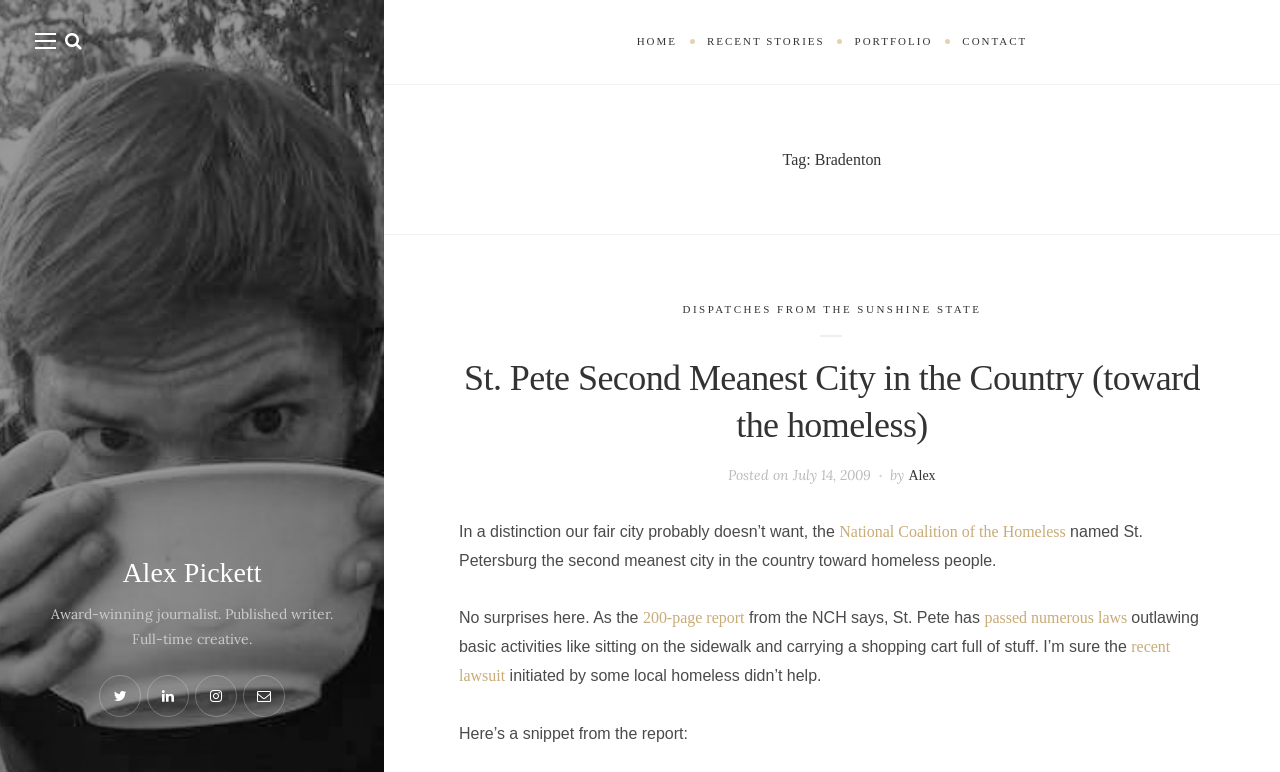Locate the bounding box of the UI element with the following description: "Home".

[0.486, 0.032, 0.541, 0.076]